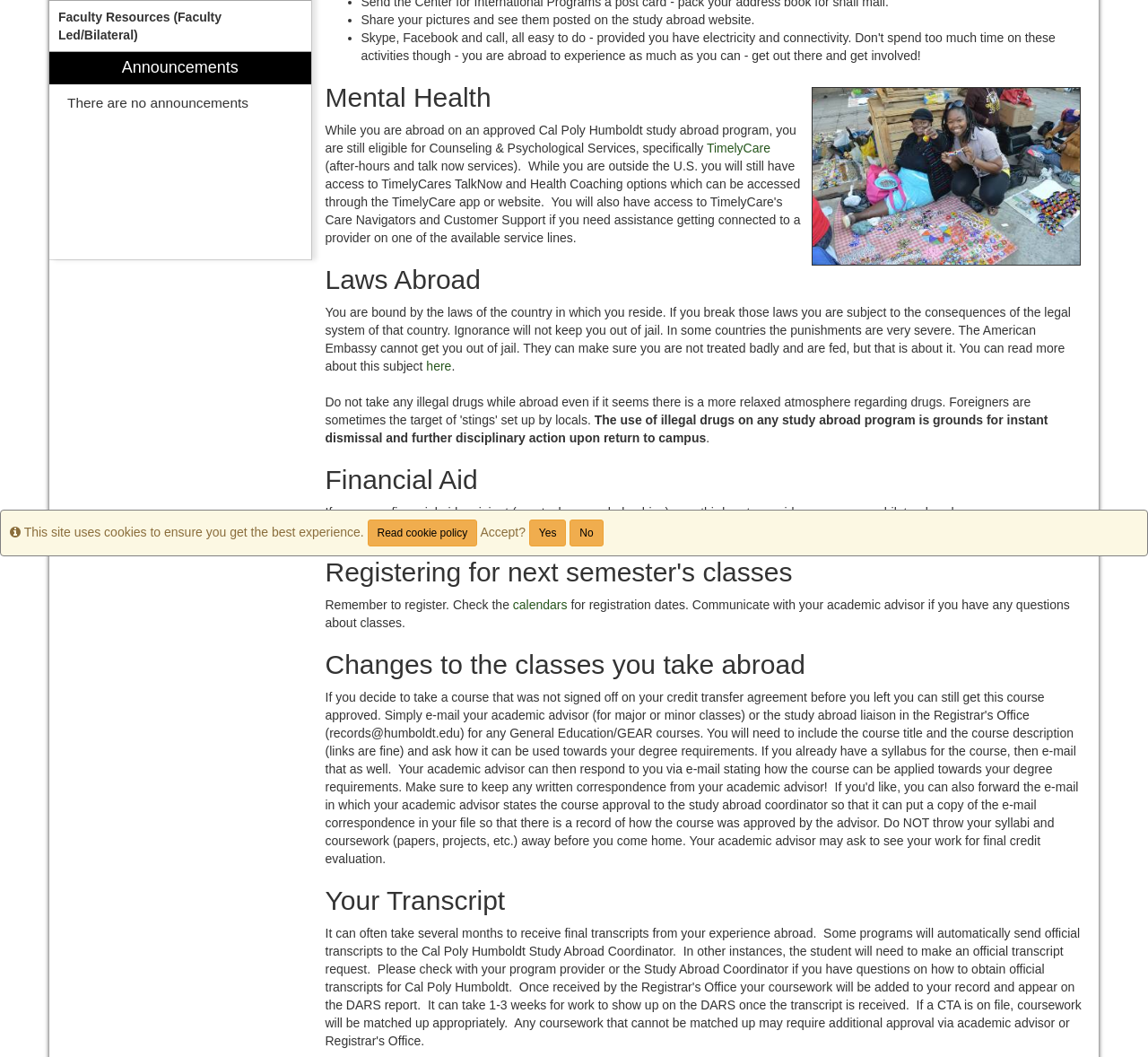Provide the bounding box coordinates of the UI element this sentence describes: "Privacy & Policy".

None